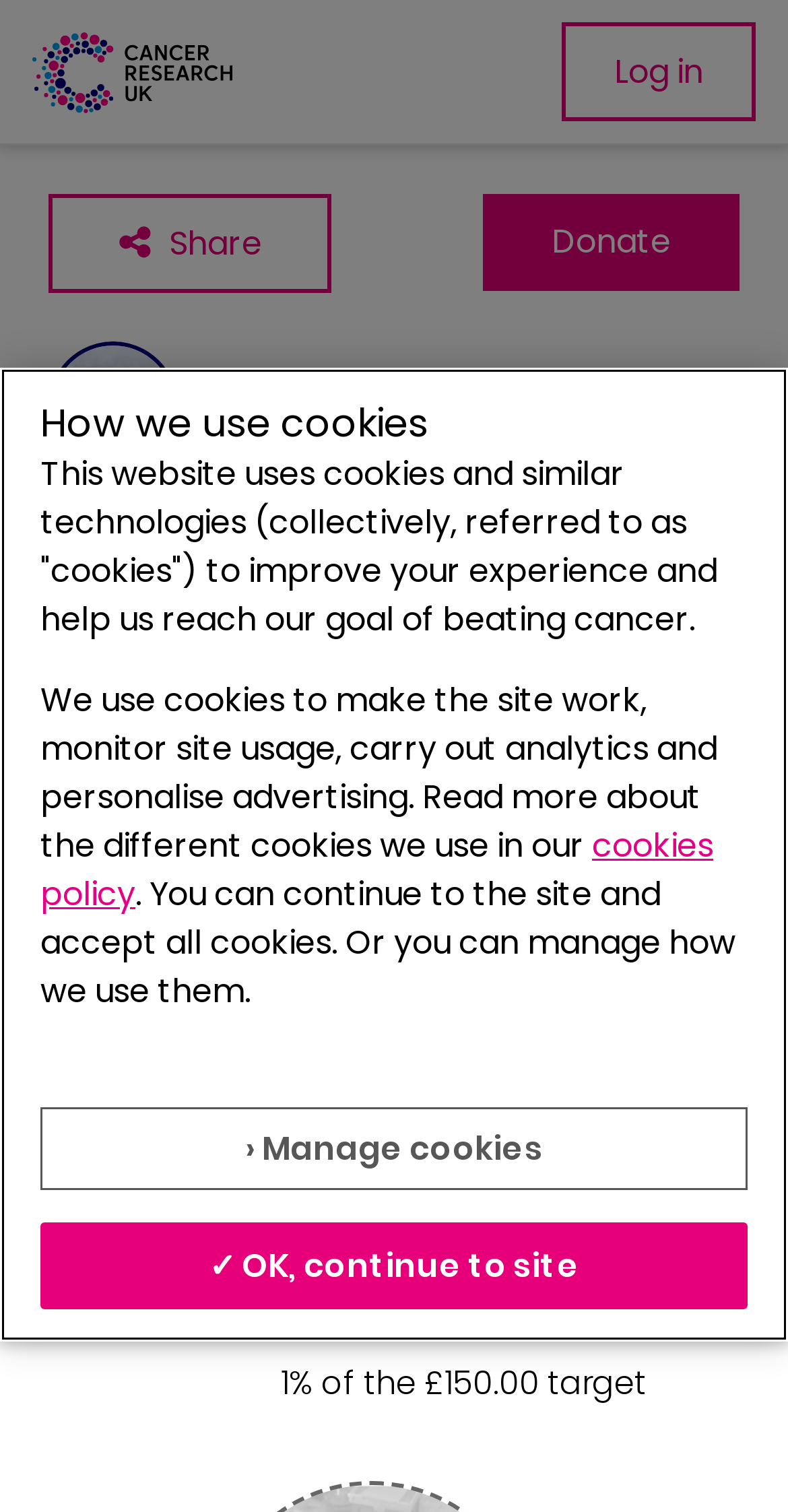What is the organization behind this giving page?
Answer with a single word or short phrase according to what you see in the image.

Cancer Research UK